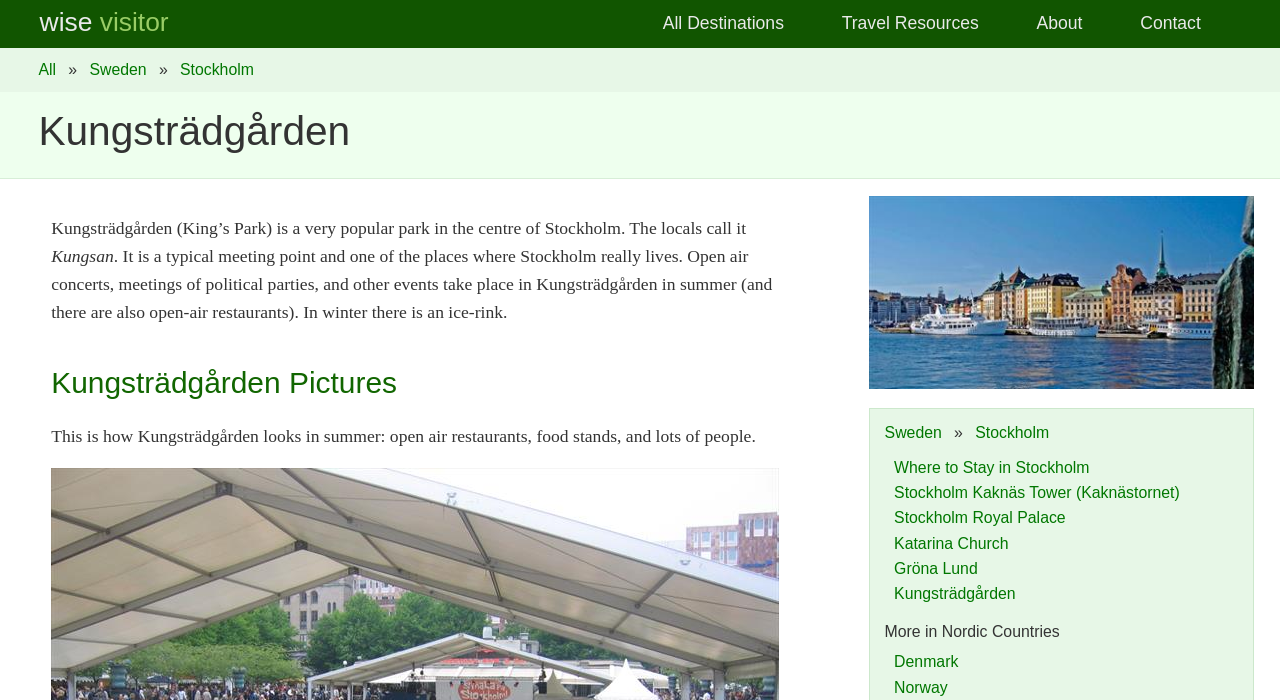Provide the bounding box coordinates of the HTML element this sentence describes: "Contact".

[0.87, 0.0, 0.959, 0.068]